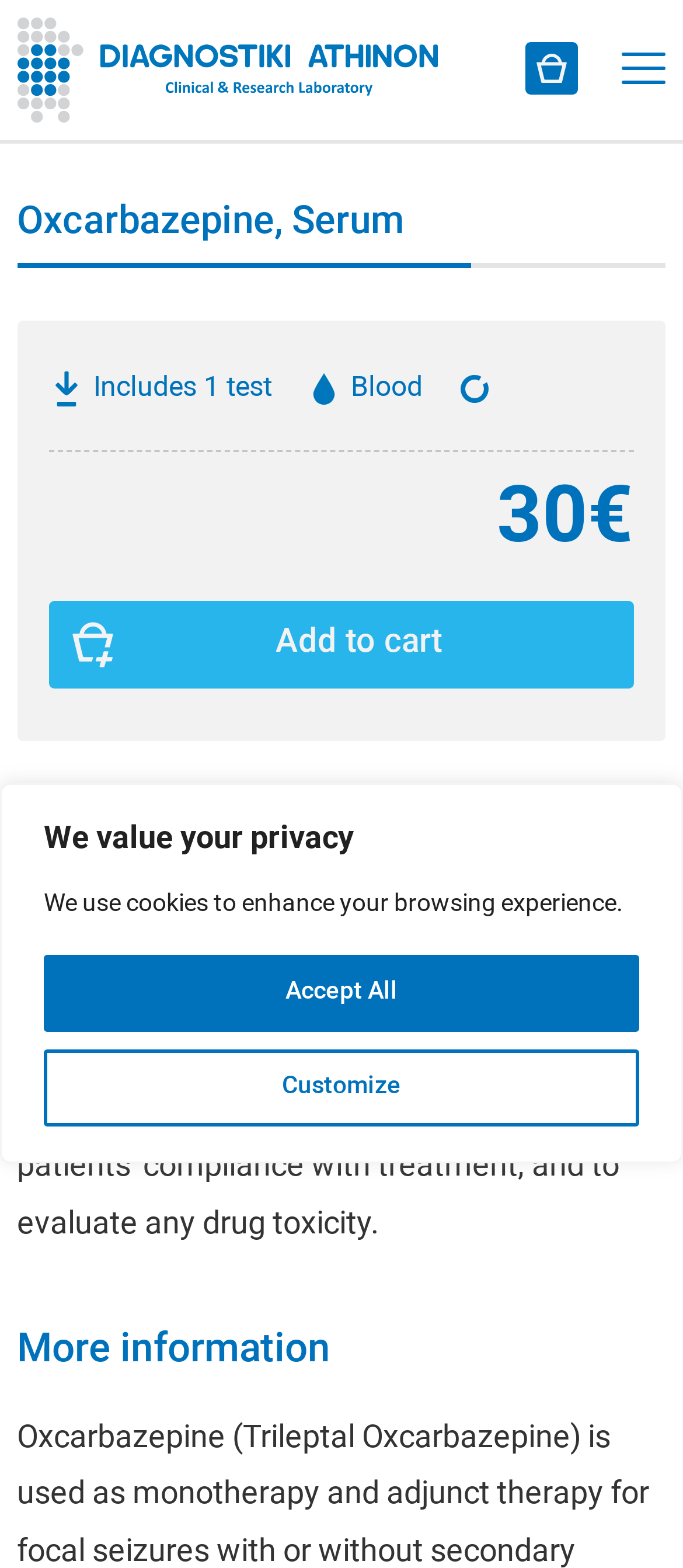What is the price of the oxcarbazepine test?
Provide a concise answer using a single word or phrase based on the image.

30€